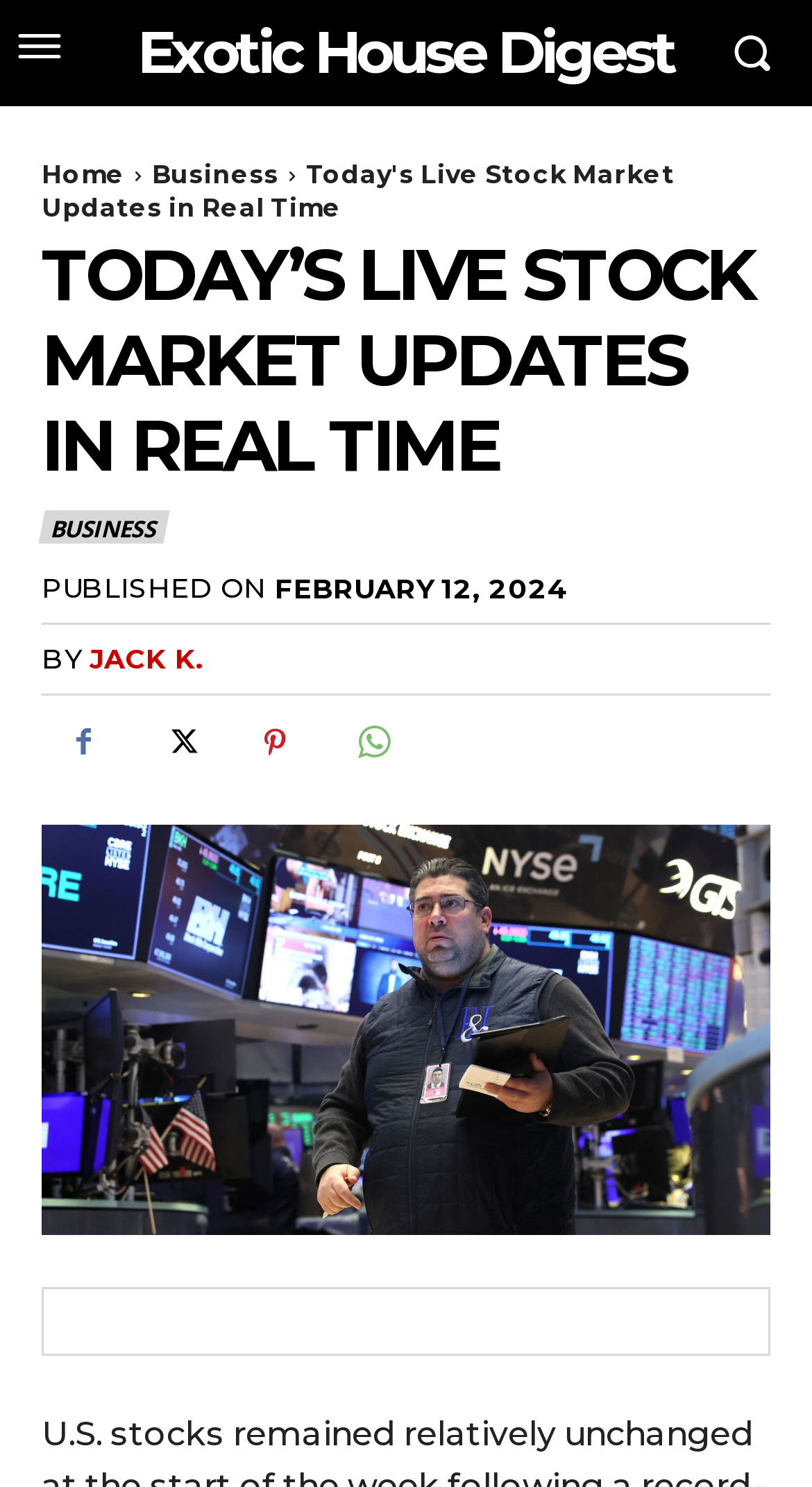Could you determine the bounding box coordinates of the clickable element to complete the instruction: "view article published by JACK K."? Provide the coordinates as four float numbers between 0 and 1, i.e., [left, top, right, bottom].

[0.11, 0.431, 0.251, 0.455]